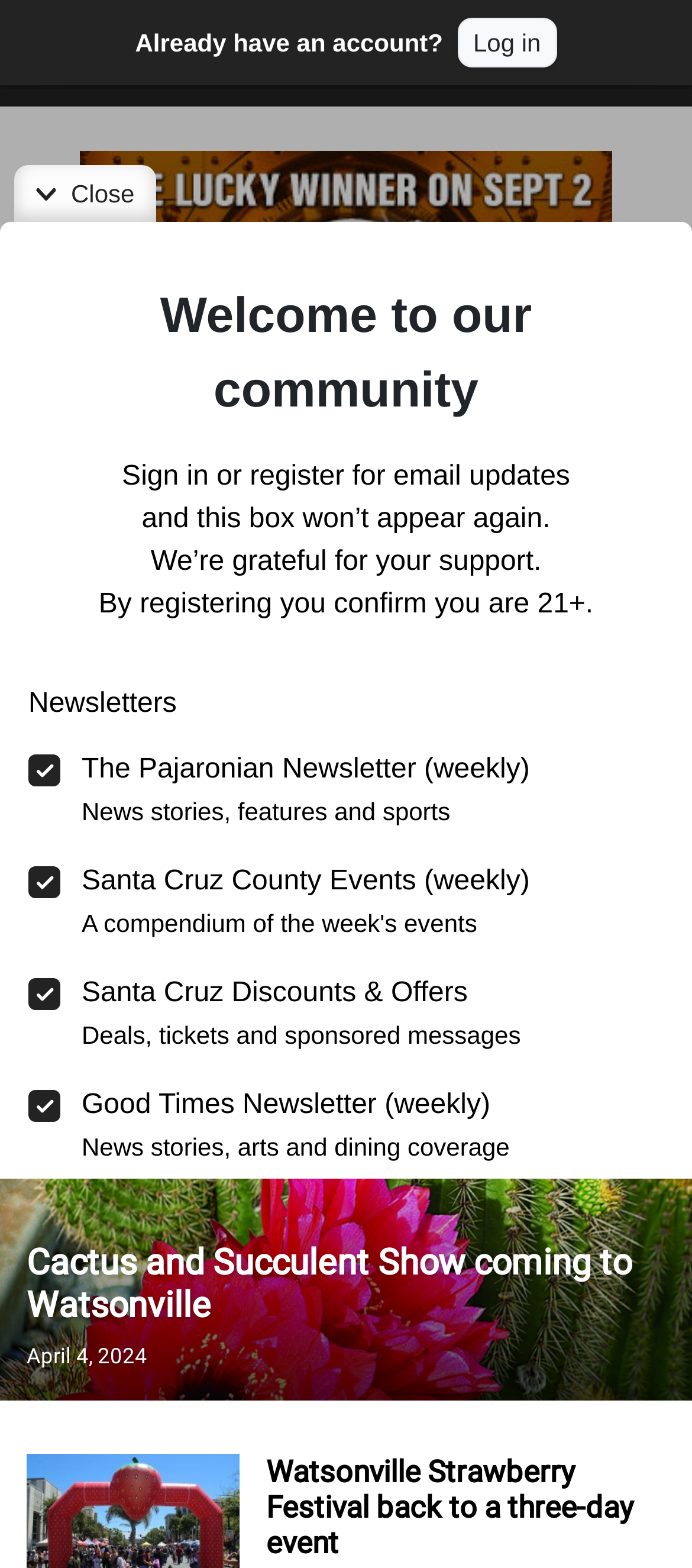Determine the bounding box coordinates of the element that should be clicked to execute the following command: "Explore the 'Watsonville Strawberry Festival back to a three-day event'".

[0.385, 0.927, 0.962, 0.995]